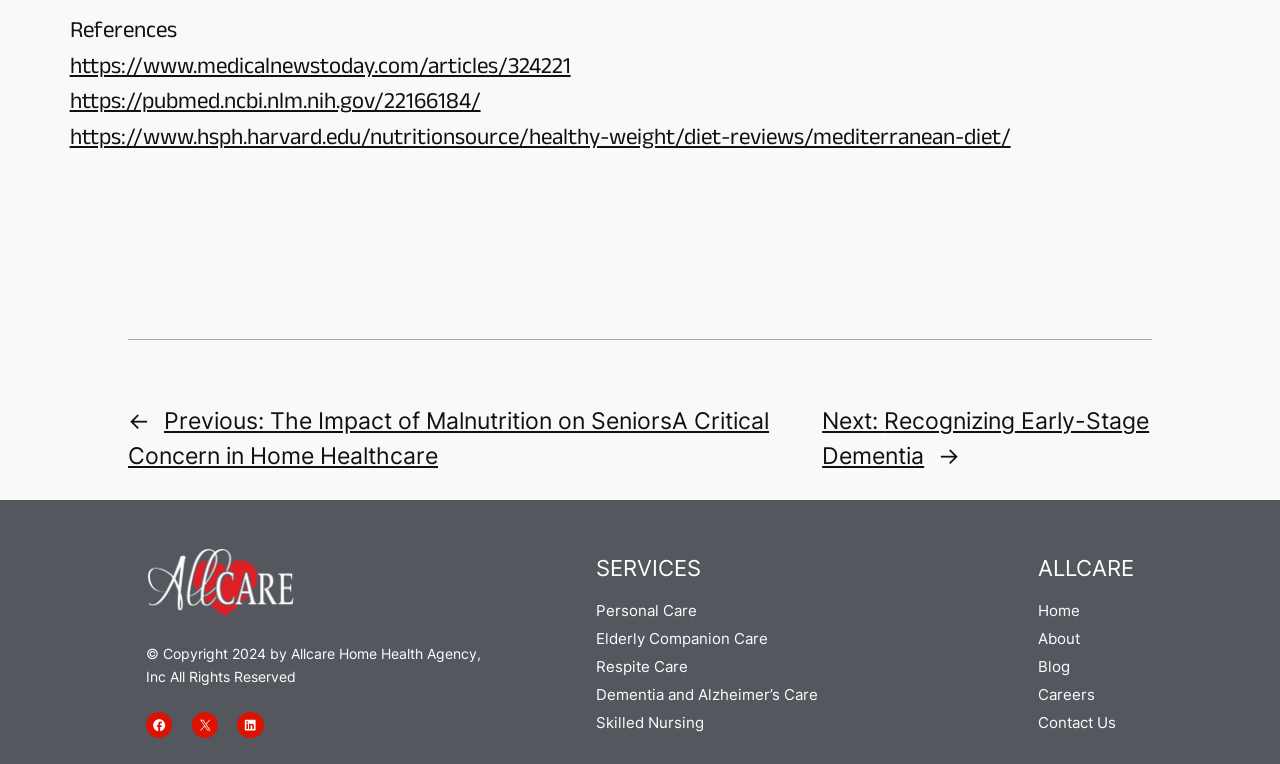Please give a succinct answer using a single word or phrase:
What is the bounding box coordinate of the 'Posts' navigation?

[0.1, 0.528, 0.9, 0.622]